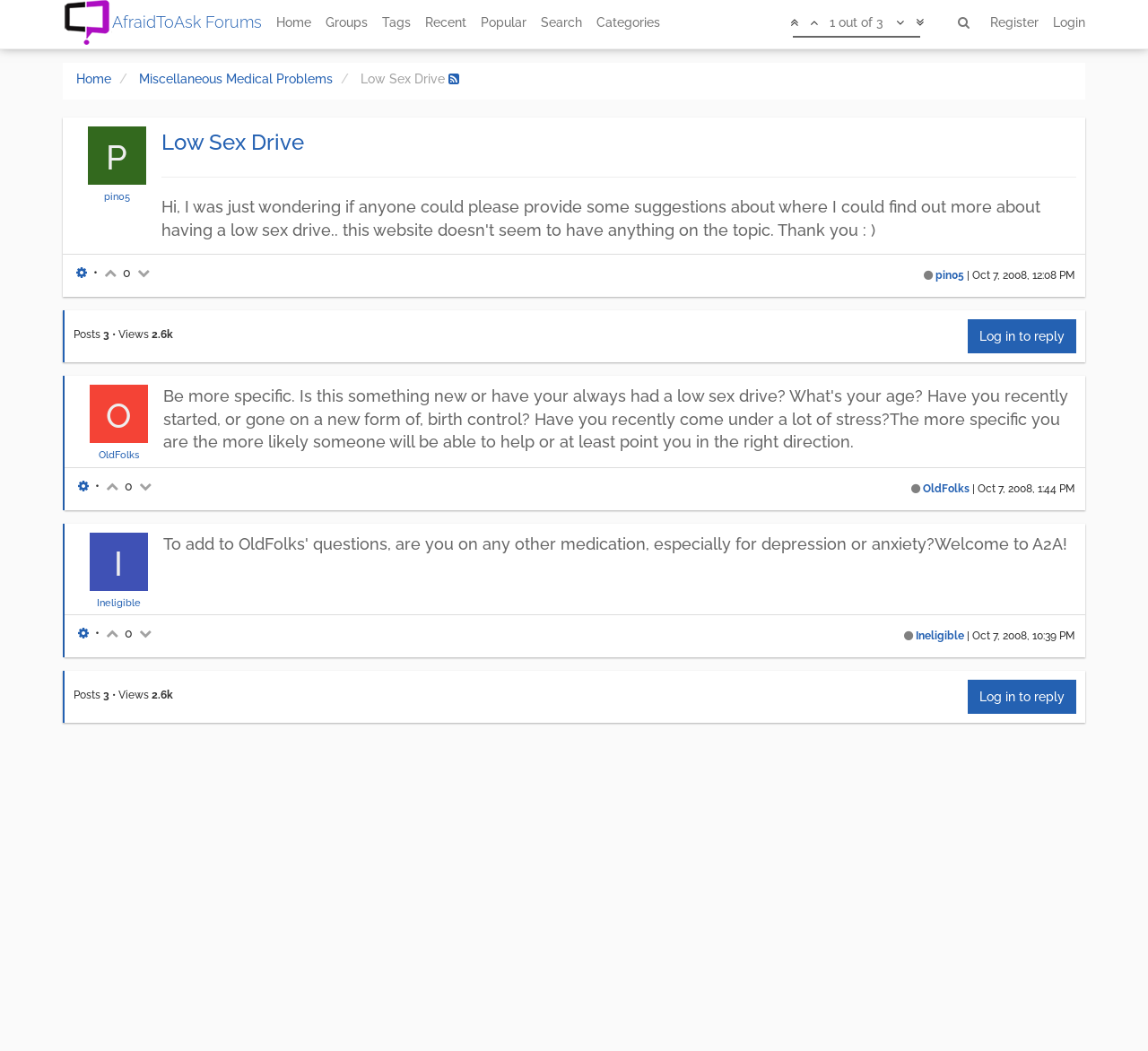Locate the bounding box coordinates of the area where you should click to accomplish the instruction: "Log in to the forum".

[0.911, 0.0, 0.952, 0.043]